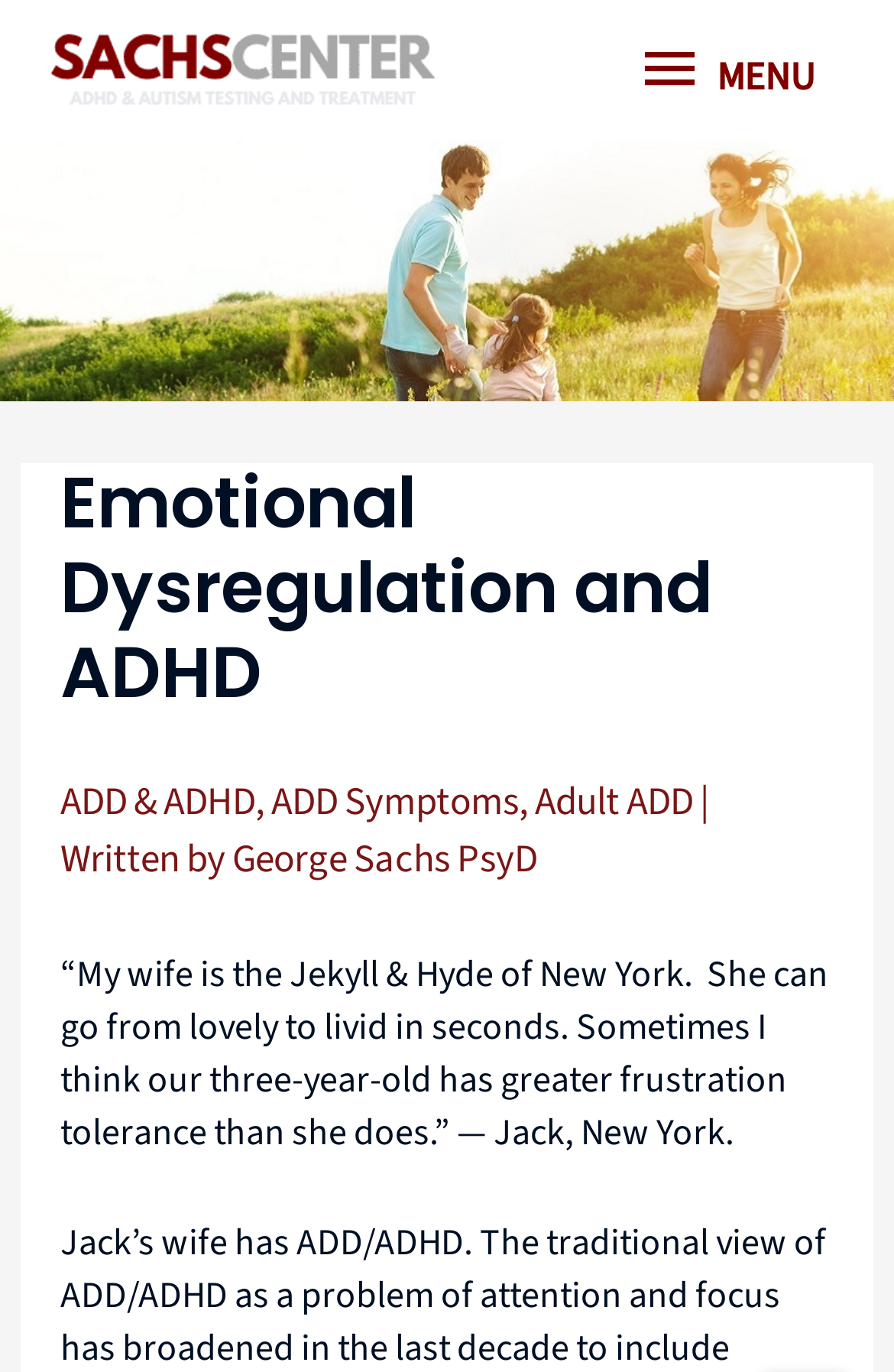Please provide the bounding box coordinate of the region that matches the element description: Adult ADD. Coordinates should be in the format (top-left x, top-left y, bottom-right x, bottom-right y) and all values should be between 0 and 1.

[0.598, 0.565, 0.775, 0.606]